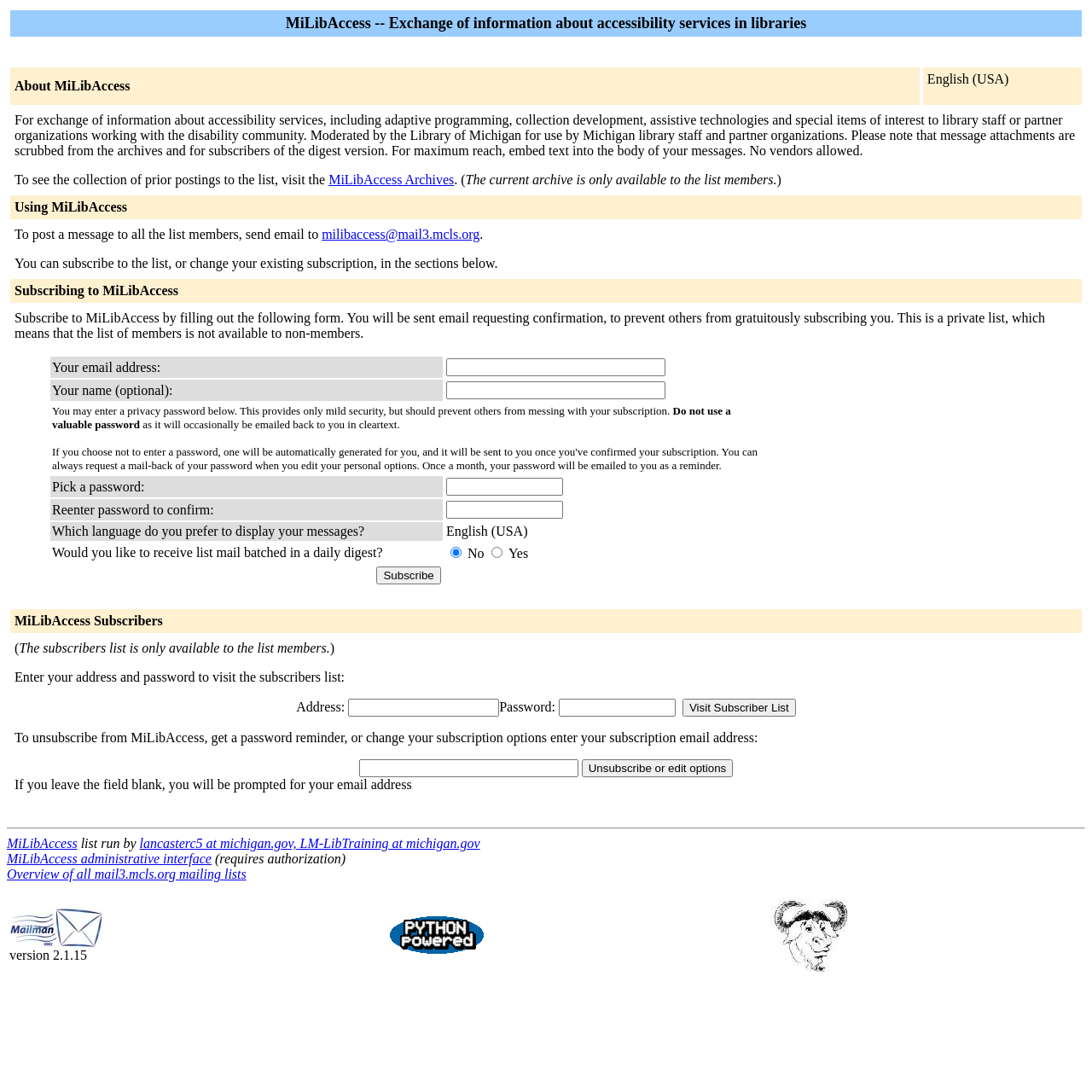Determine the bounding box coordinates of the clickable element to complete this instruction: "Visit the subscribers list". Provide the coordinates in the format of four float numbers between 0 and 1, [left, top, right, bottom].

[0.625, 0.64, 0.729, 0.656]